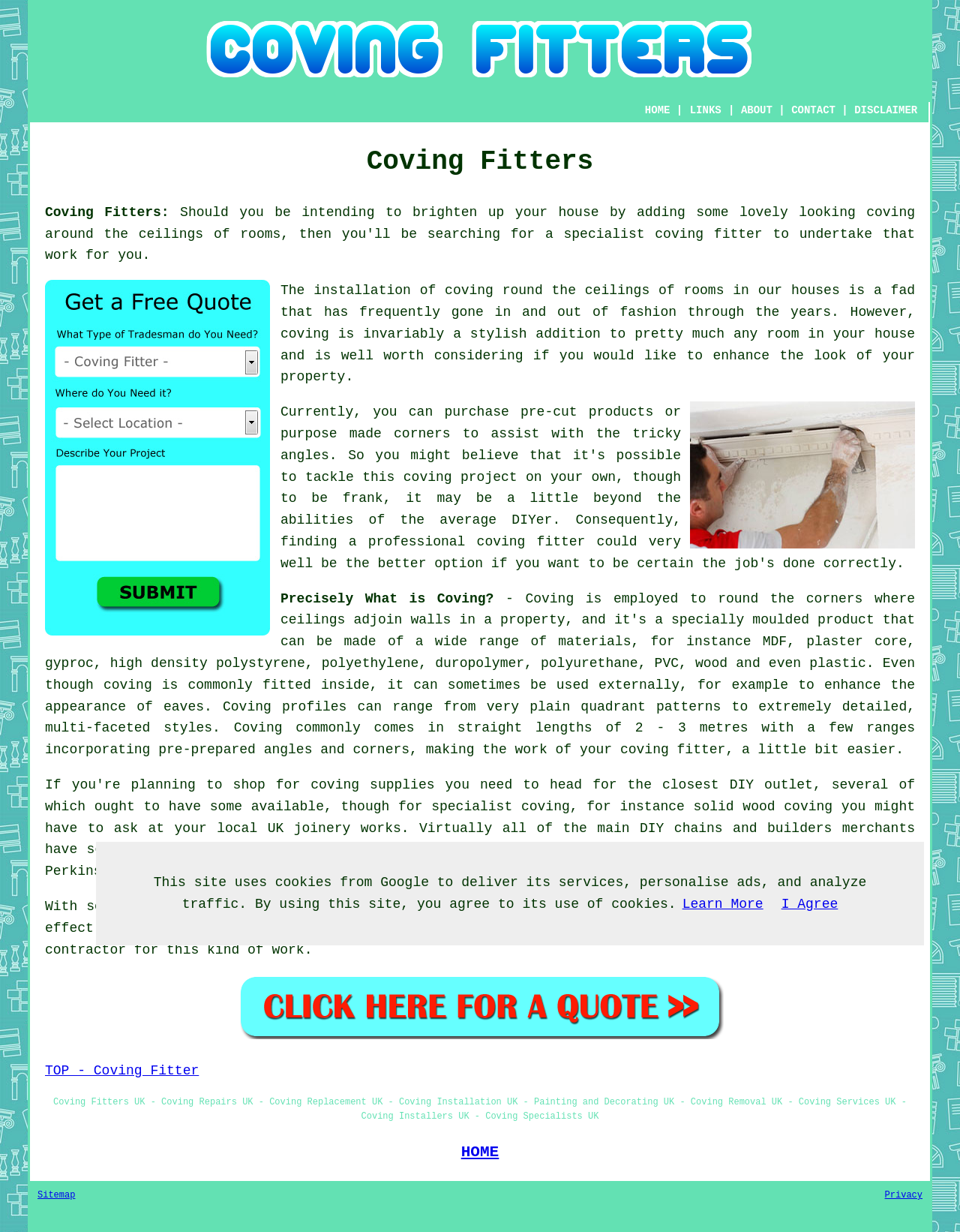Please give the bounding box coordinates of the area that should be clicked to fulfill the following instruction: "book now". The coordinates should be in the format of four float numbers from 0 to 1, i.e., [left, top, right, bottom].

None